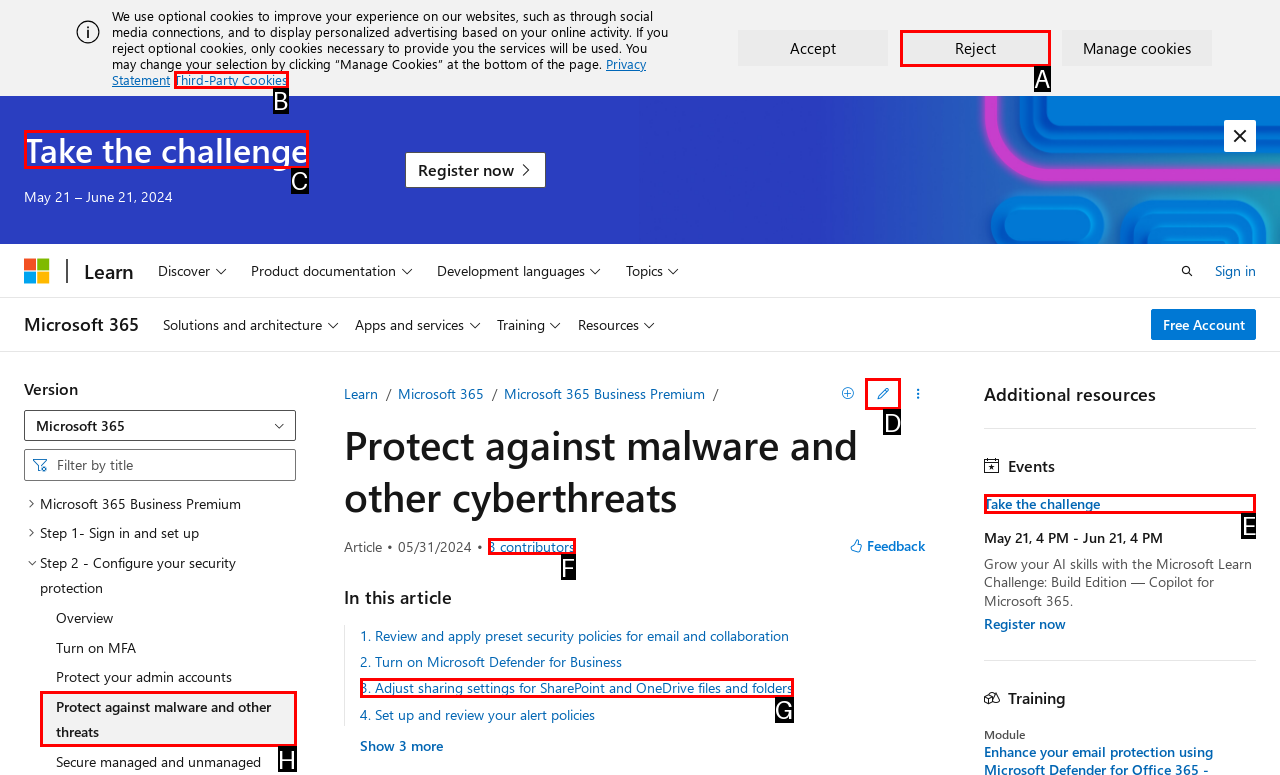Determine which UI element you should click to perform the task: Take the challenge
Provide the letter of the correct option from the given choices directly.

C